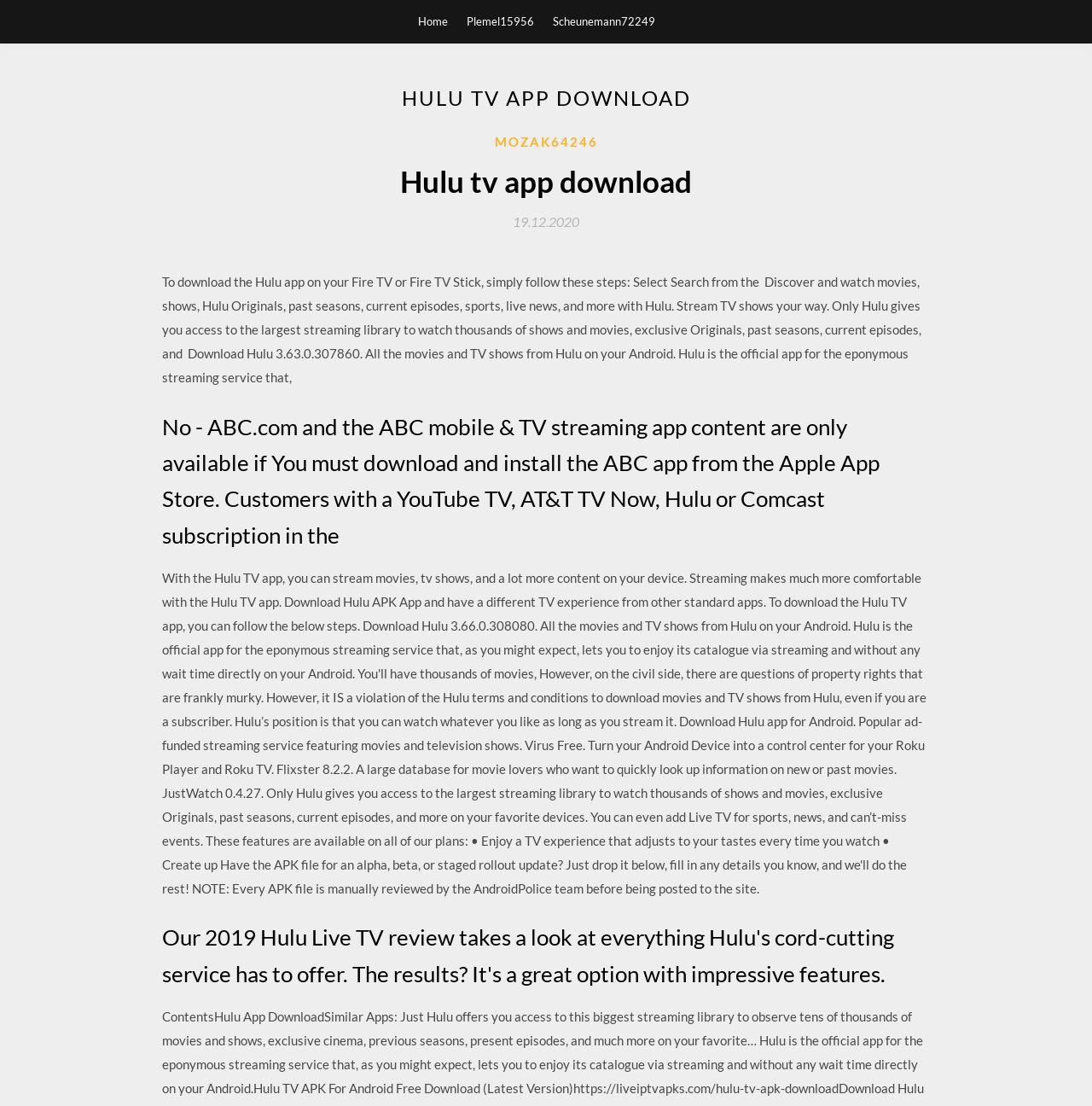Elaborate on the different components and information displayed on the webpage.

The webpage is about downloading the Hulu app from the Microsoft Store for Windows 10, Windows 8.1, and Xbox One. At the top, there are three links: "Home", "Plemel15956", and "Scheunemann72249", aligned horizontally and taking up a small portion of the screen.

Below these links, there is a large header section that spans almost the entire width of the screen. Within this section, there is a prominent heading "HULU TV APP DOWNLOAD" followed by a subheading "Hulu tv app download" and a link "19.12.2020" with a timestamp. 

To the right of the subheading, there is another link "MOZAK64246". Below this header section, there is a long block of text that provides instructions on how to download the Hulu app on Fire TV or Fire TV Stick, as well as a description of the Hulu streaming service.

Further down, there are two more headings: "No - ABC.com and the ABC mobile & TV streaming app content are only available..." and "Our 2019 Hulu Live TV review takes a look at everything Hulu's cord-cutting service has to offer. The results? It's a great option with impressive features." These headings are stacked vertically and take up a significant portion of the screen.